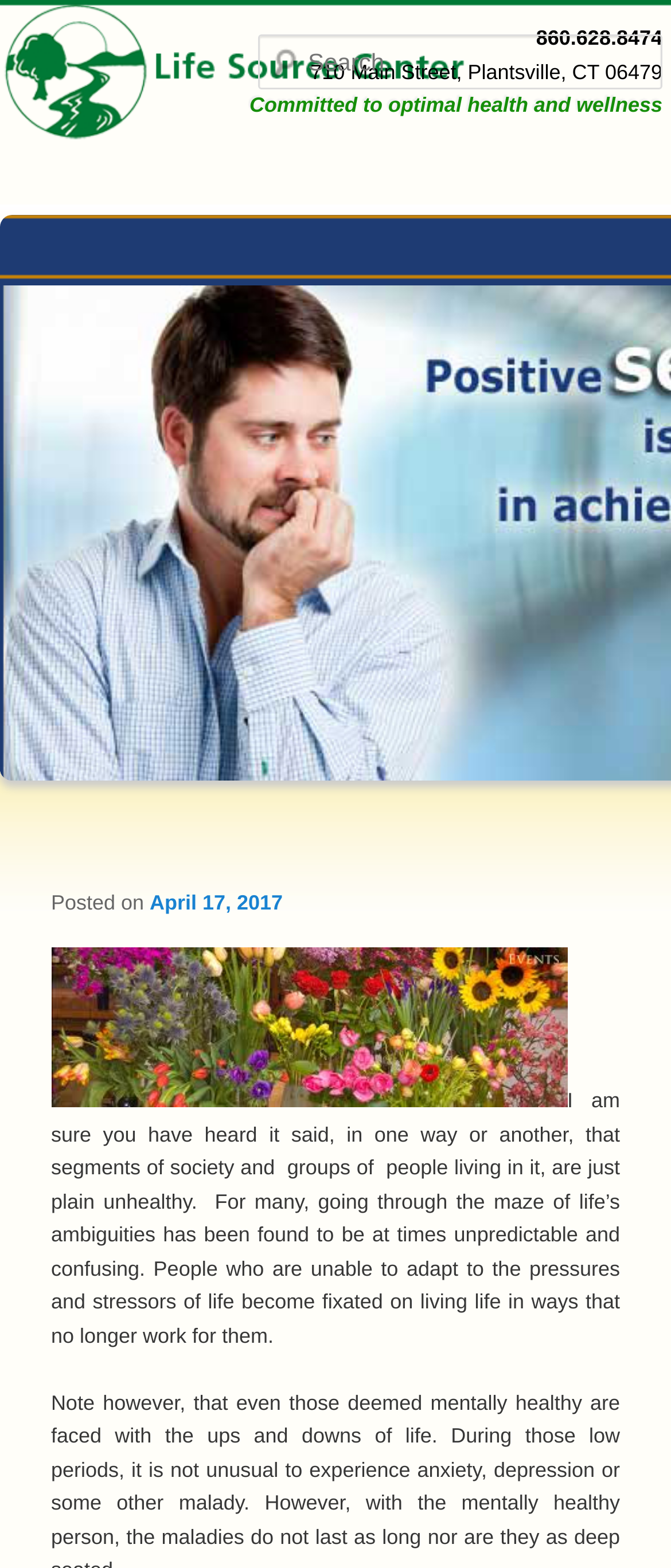What is the name of the image below the post?
Could you answer the question in a detailed manner, providing as much information as possible?

The name of the image can be found in the link element with a bounding box coordinate of [0.076, 0.694, 0.845, 0.71]. The text of this link is 'flowers3', and it is also the name of the image element with a bounding box coordinate of [0.076, 0.604, 0.845, 0.706].